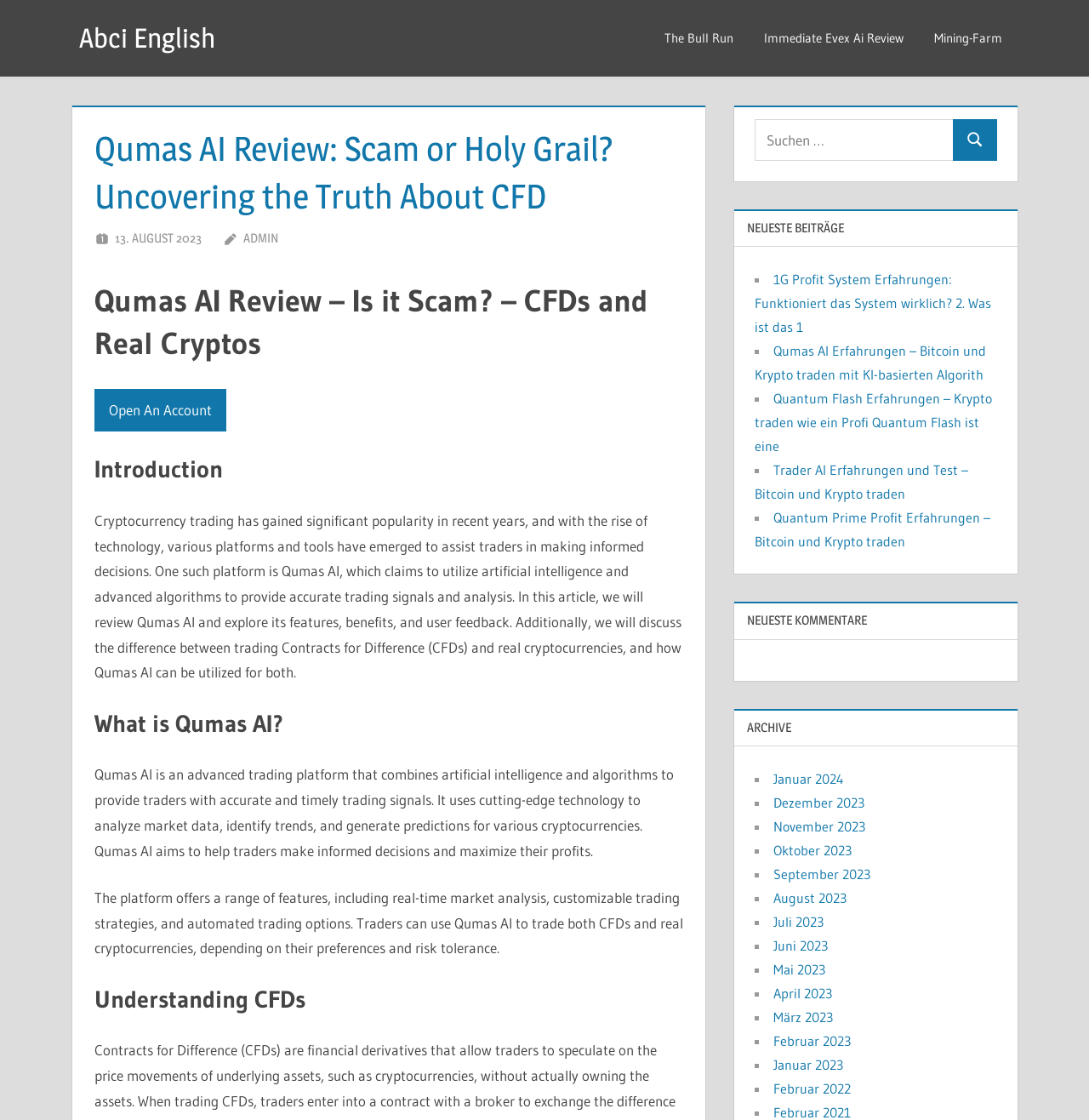Answer this question using a single word or a brief phrase:
How many recent comments are listed on the webpage?

None